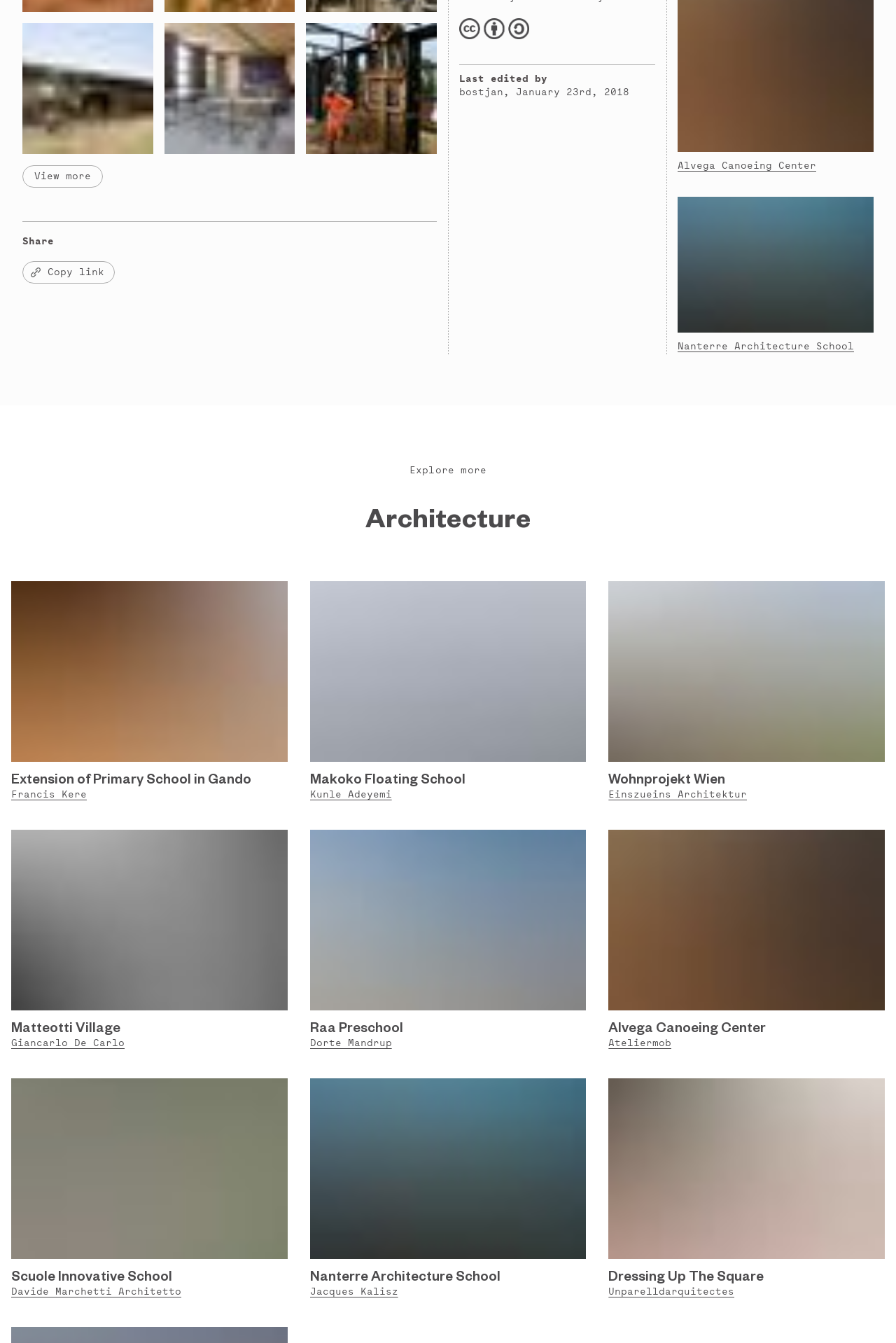Find the bounding box coordinates for the area you need to click to carry out the instruction: "Copy link". The coordinates should be four float numbers between 0 and 1, indicated as [left, top, right, bottom].

[0.025, 0.194, 0.128, 0.211]